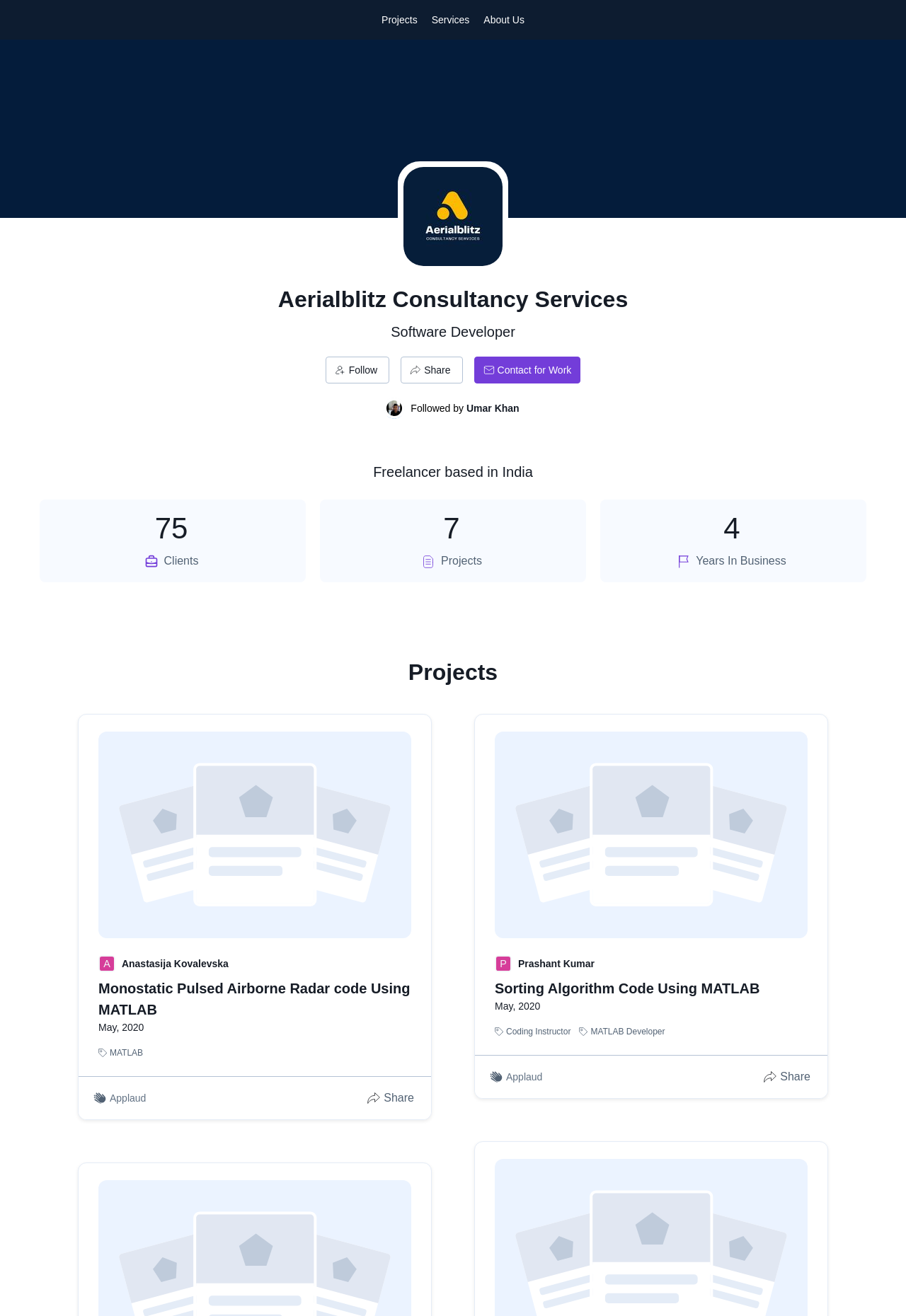Refer to the screenshot and give an in-depth answer to this question: What is the title of the first project?

The title of the first project is mentioned in the static text element at coordinates [0.109, 0.745, 0.453, 0.773] within the article element at coordinates [0.086, 0.543, 0.477, 0.851].